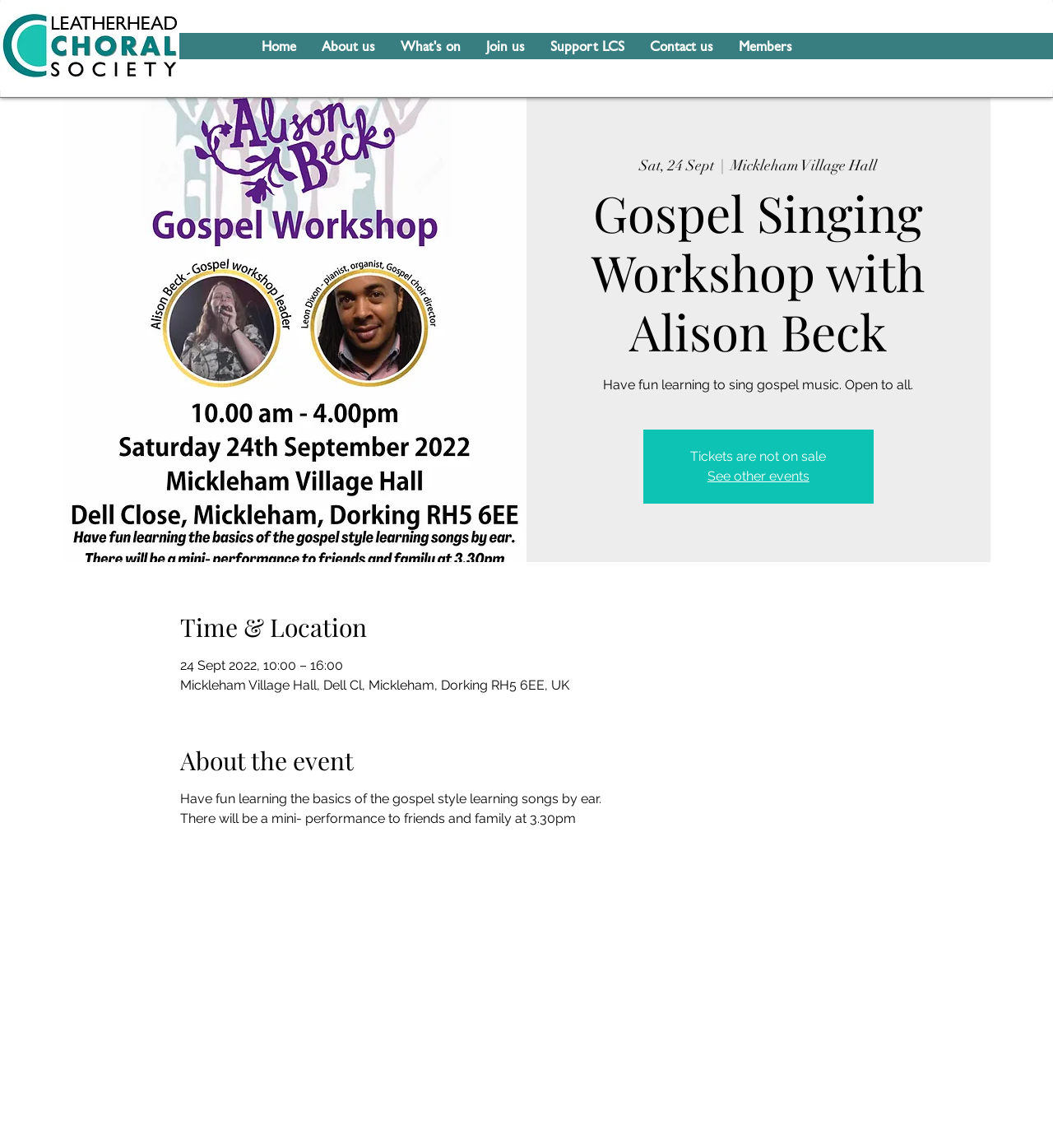Determine the bounding box coordinates of the element's region needed to click to follow the instruction: "Zoom in the 'Map' iframe". Provide these coordinates as four float numbers between 0 and 1, formatted as [left, top, right, bottom].

[0.118, 0.752, 0.882, 0.977]